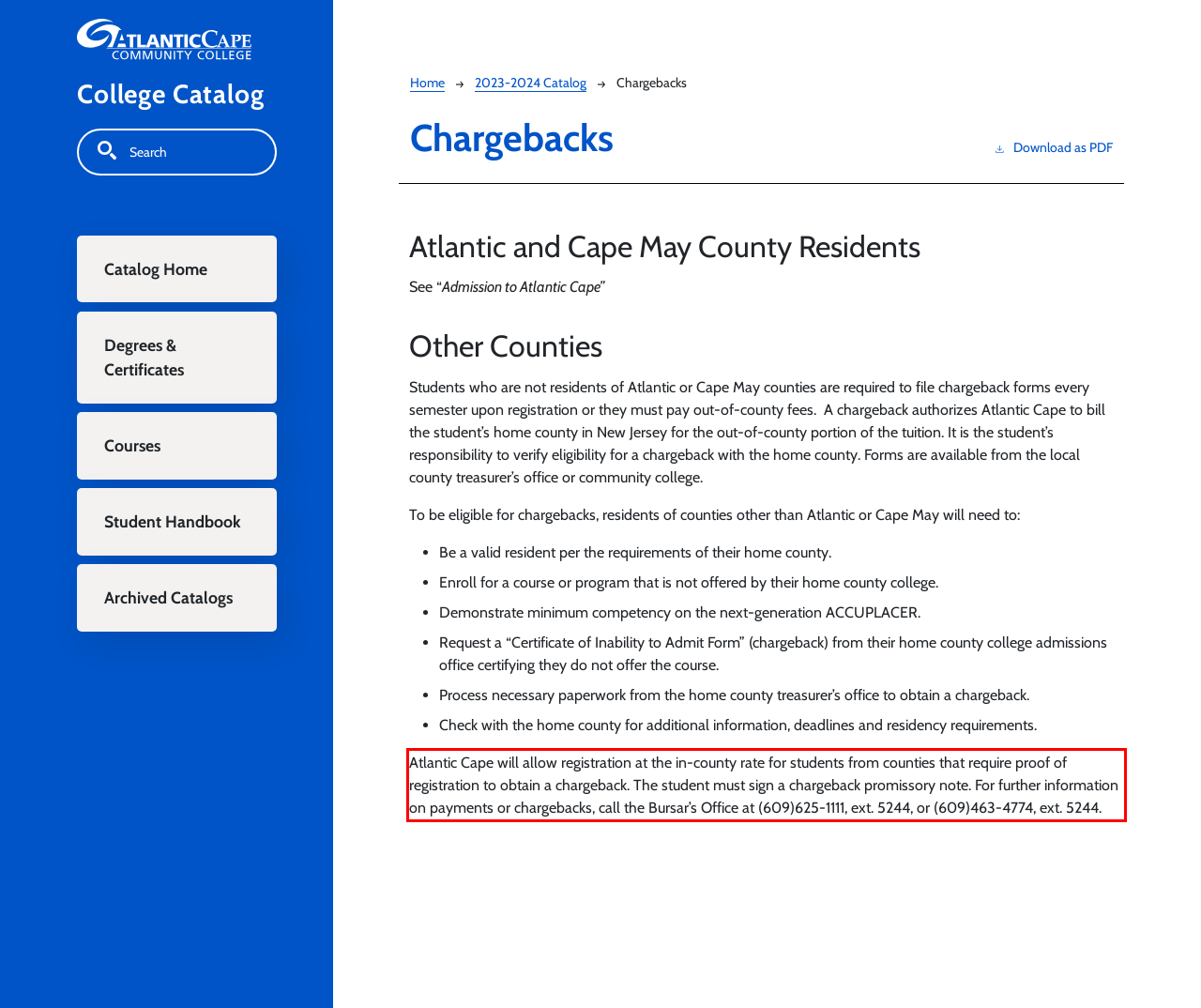Analyze the screenshot of the webpage and extract the text from the UI element that is inside the red bounding box.

Atlantic Cape will allow registration at the in-county rate for students from counties that require proof of registration to obtain a chargeback. The student must sign a chargeback promissory note. For further information on payments or chargebacks, call the Bursar’s Office at (609)625-1111, ext. 5244, or (609)463-4774, ext. 5244.